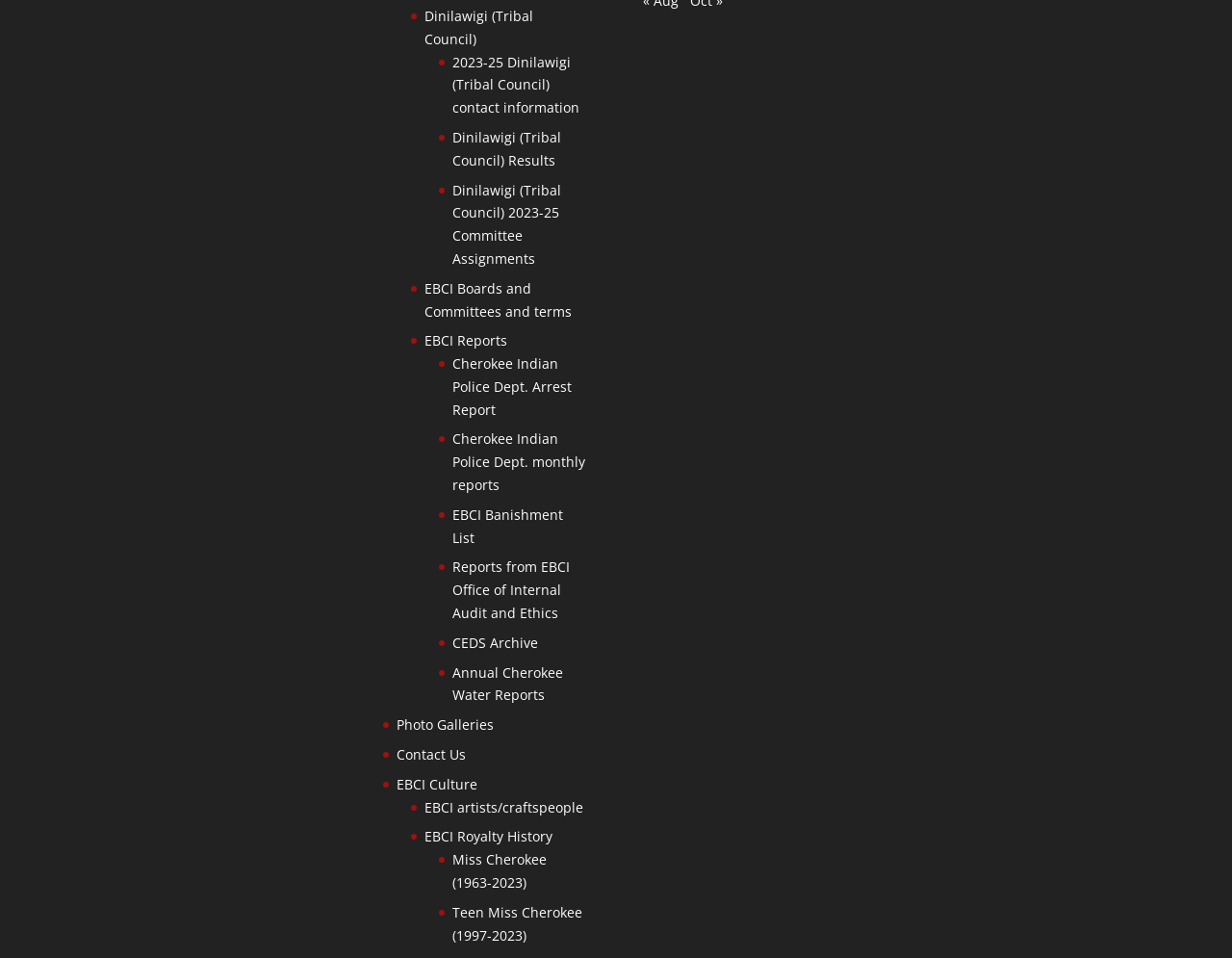What is the purpose of the 'Contact Us' link?
Please provide a comprehensive answer based on the details in the screenshot.

The 'Contact Us' link is likely provided to allow users to get in touch with the organization, possibly to ask questions, provide feedback, or request information.